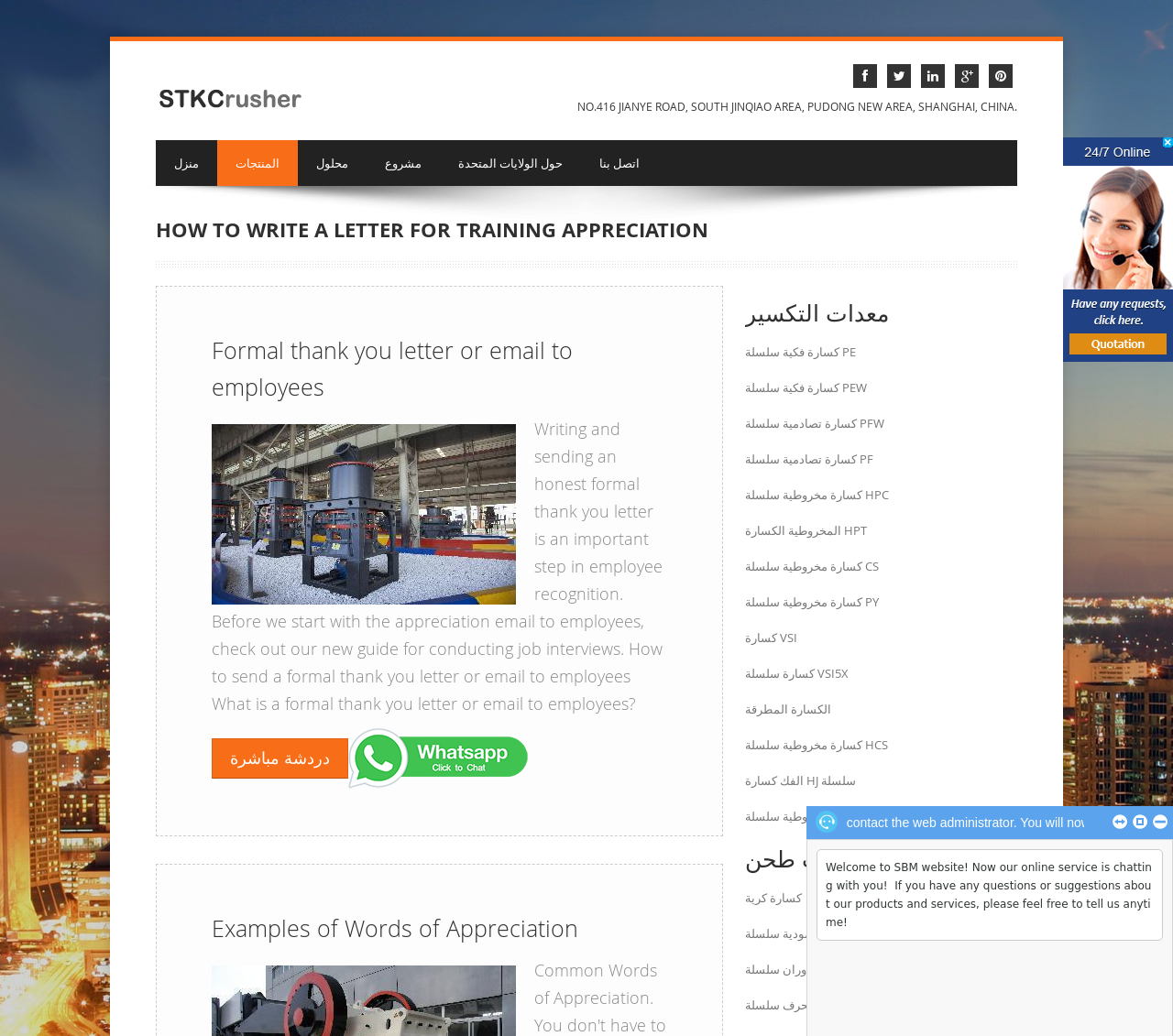What is the purpose of the image at the bottom of the webpage?
Carefully analyze the image and provide a thorough answer to the question.

The image at the bottom of the webpage has a caption 'If you have any question, please click here for live help.', which suggests that the purpose of the image is to provide live help or support to users who have questions.